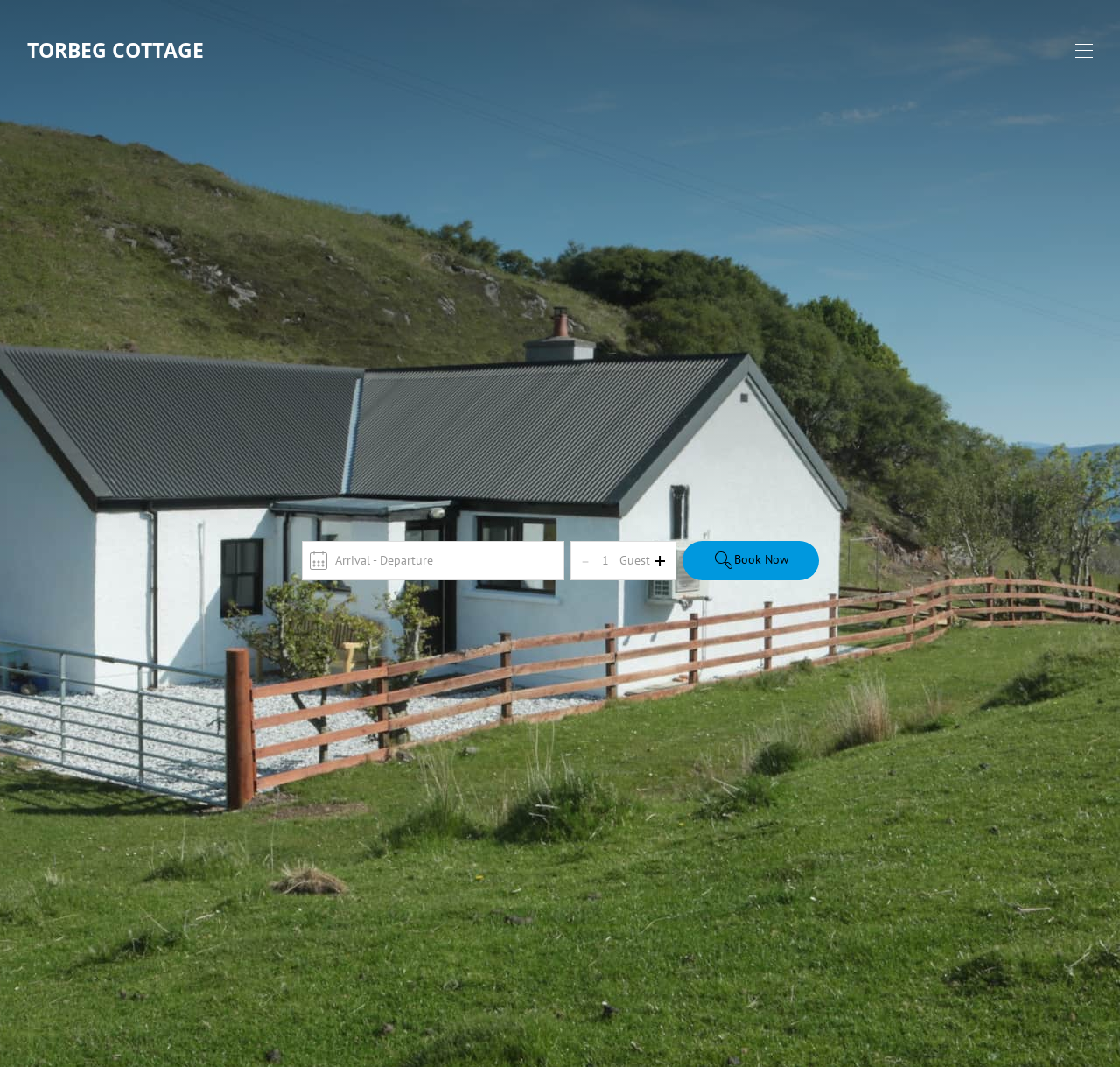Please identify the bounding box coordinates of the clickable area that will fulfill the following instruction: "Click the 'Home Page' link". The coordinates should be in the format of four float numbers between 0 and 1, i.e., [left, top, right, bottom].

None